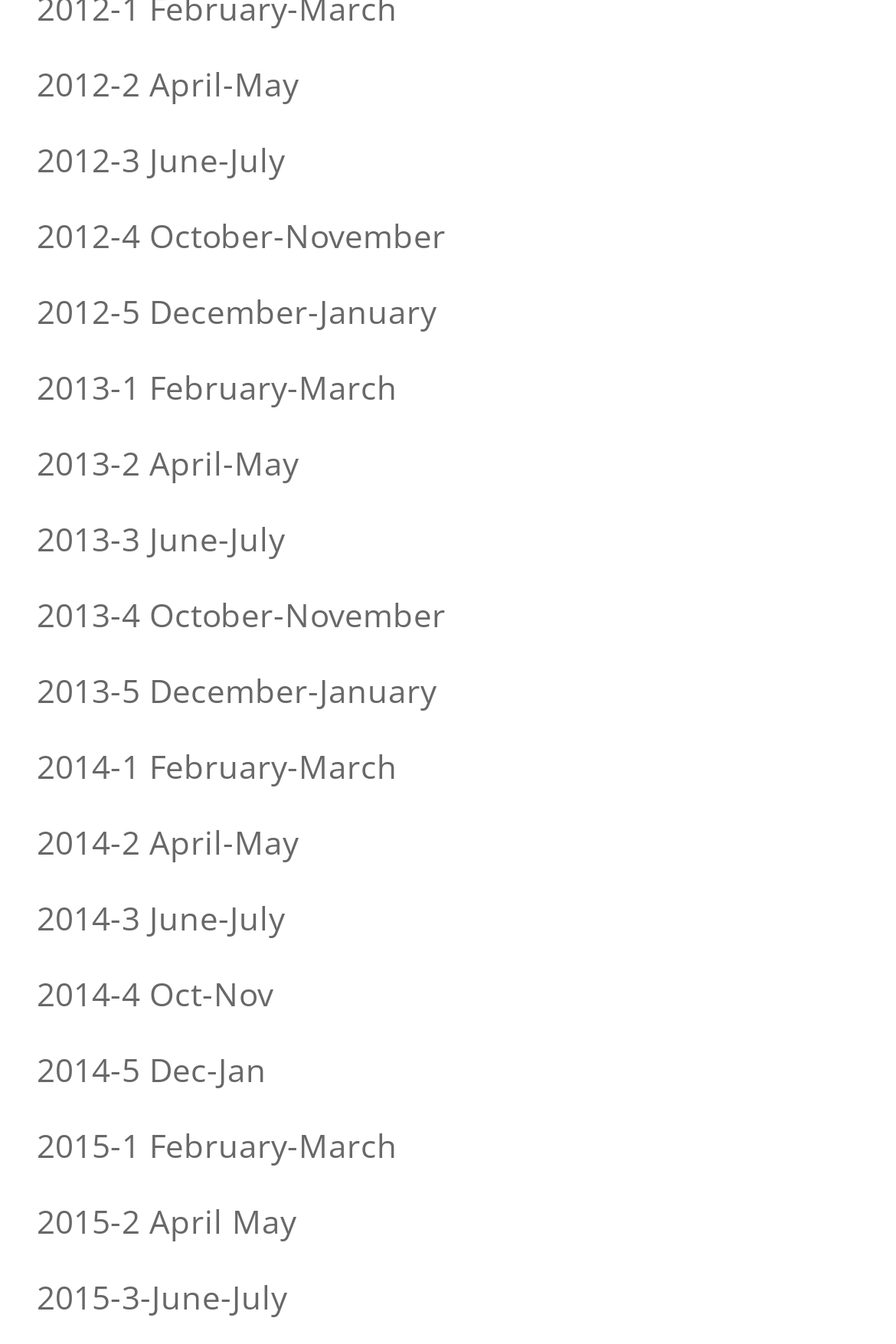Pinpoint the bounding box coordinates of the area that should be clicked to complete the following instruction: "view 2012-2 April-May issue". The coordinates must be given as four float numbers between 0 and 1, i.e., [left, top, right, bottom].

[0.041, 0.047, 0.333, 0.079]